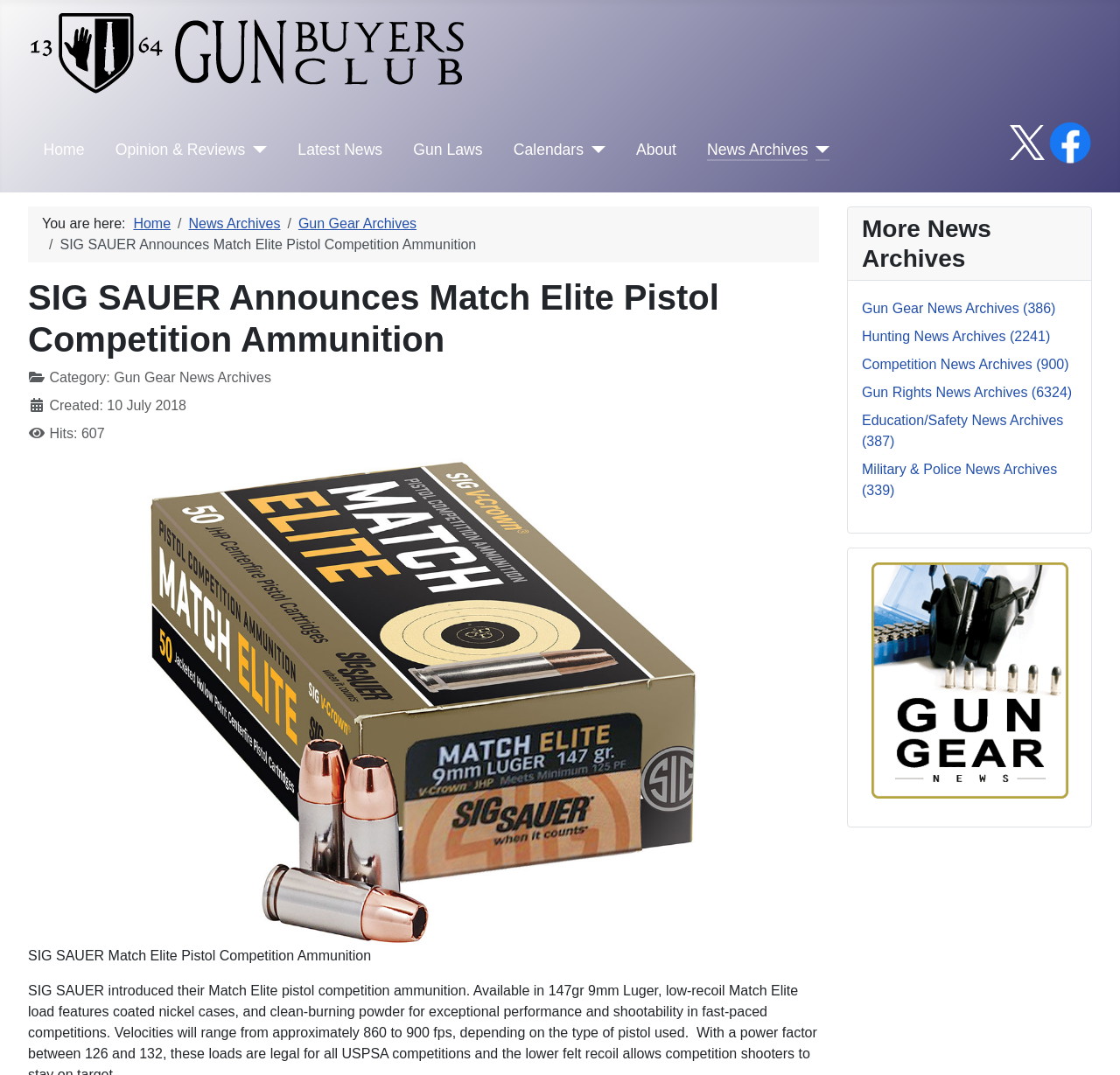Use a single word or phrase to answer the question:
What is the date when this news article was created?

10 July 2018